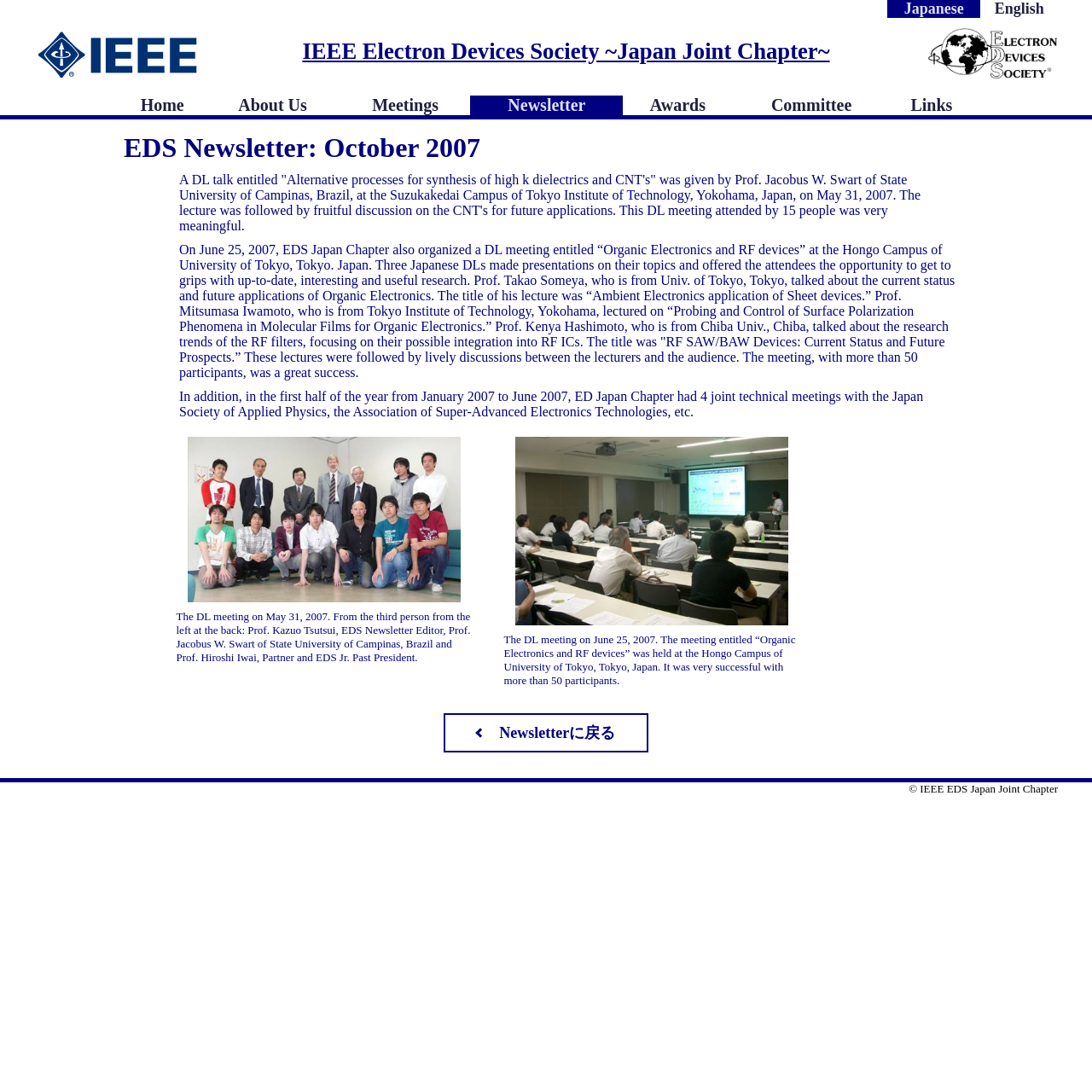Can you pinpoint the bounding box coordinates for the clickable element required for this instruction: "Read the EDS Newsletter: October 2007"? The coordinates should be four float numbers between 0 and 1, i.e., [left, top, right, bottom].

[0.109, 0.117, 0.891, 0.154]